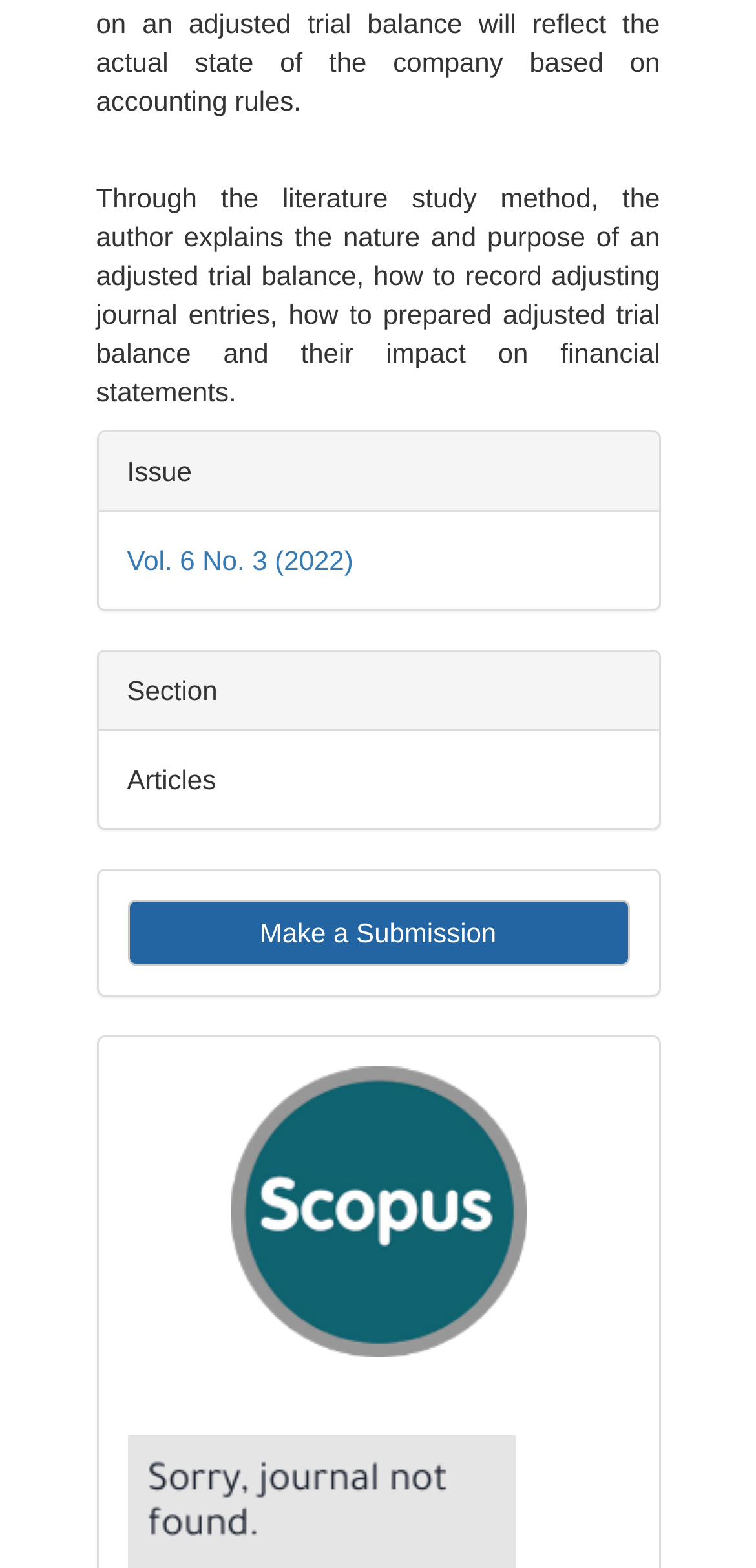How many headings are there on the webpage?
Examine the image and give a concise answer in one word or a short phrase.

3